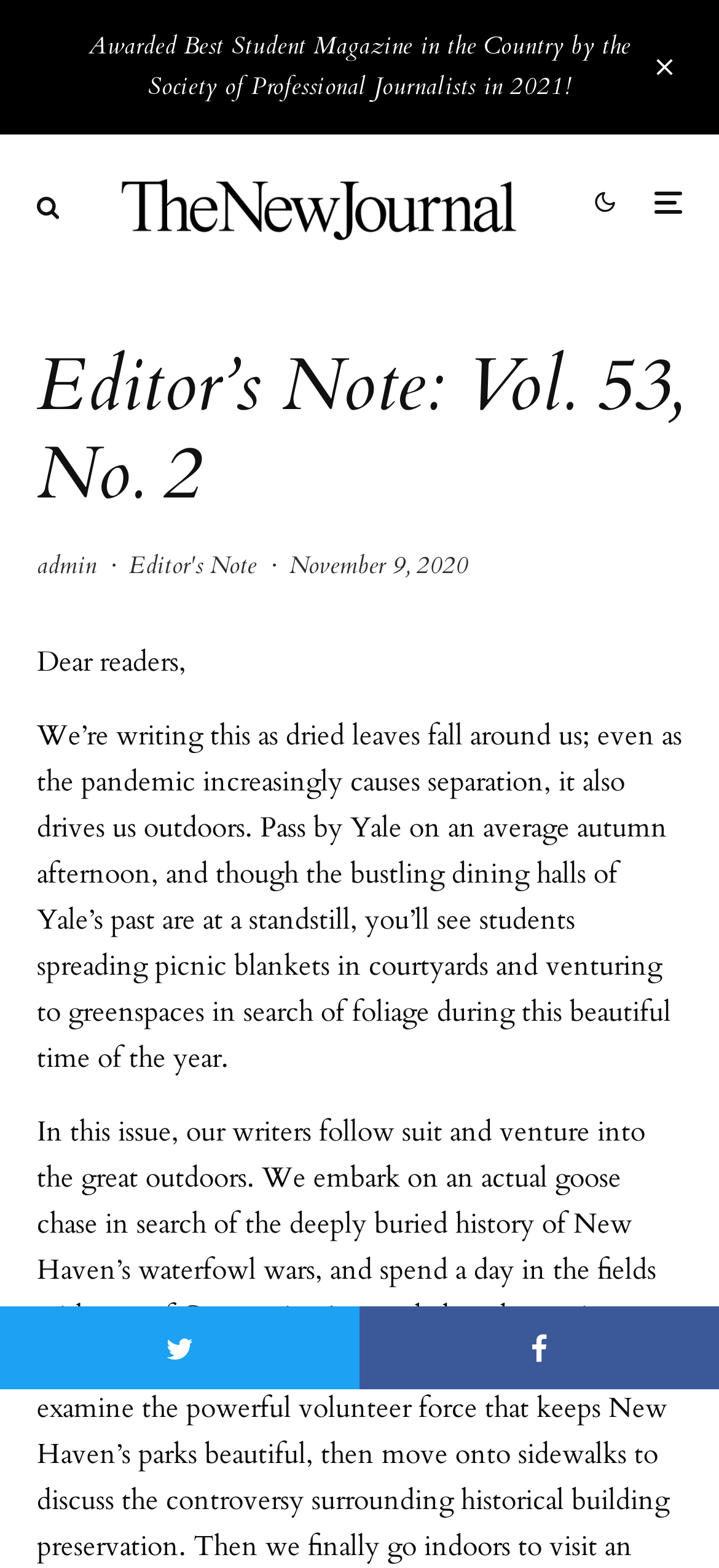Refer to the image and provide an in-depth answer to the question:
How many links are present in the footer?

The footer of the webpage contains two links, 'Tweet' and 'Share', which are located at the bottom of the page. These links are represented by the link elements with the text 'Tweet' and 'Share' respectively.